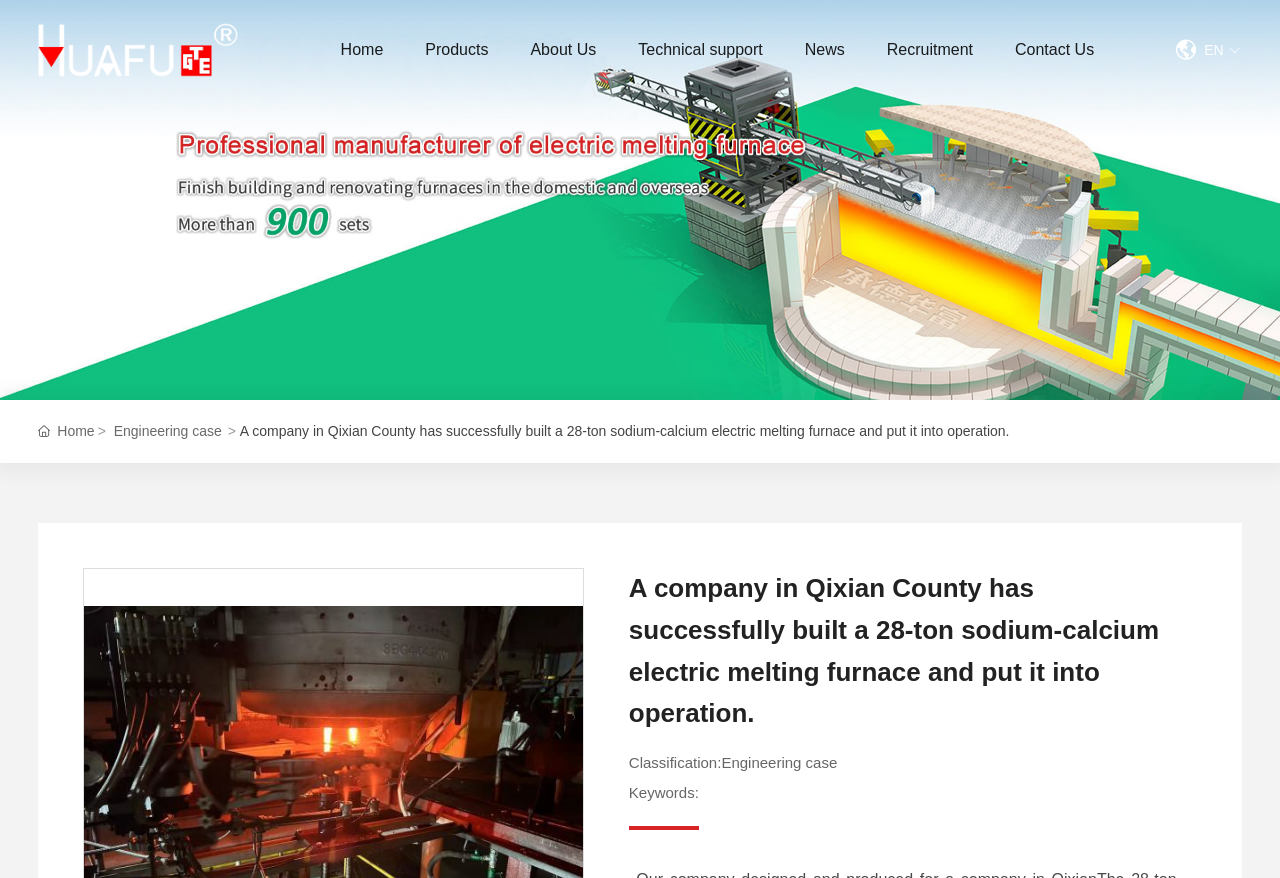Please locate the bounding box coordinates of the element that should be clicked to complete the given instruction: "Visit the Home page".

None